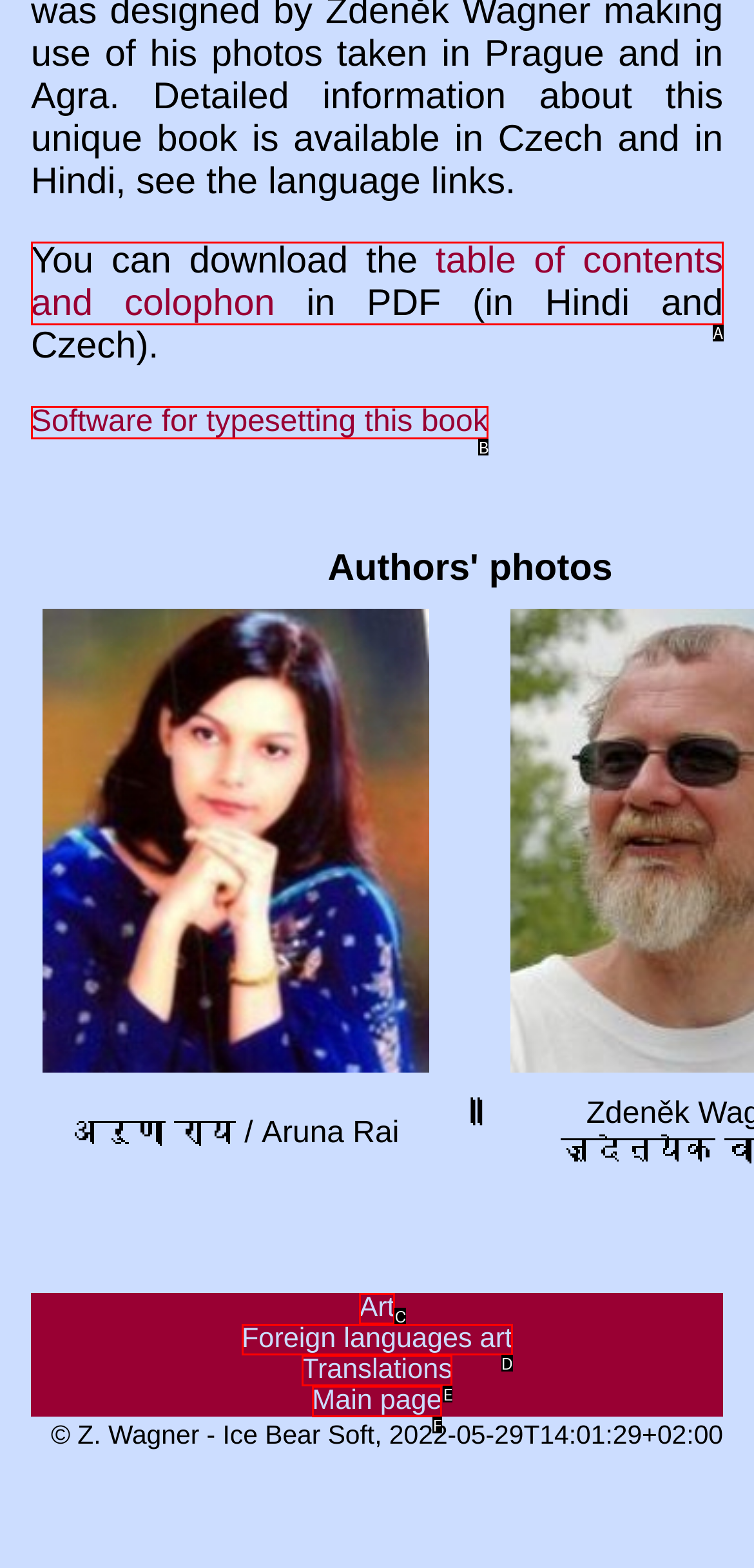Given the description: Main page, identify the HTML element that fits best. Respond with the letter of the correct option from the choices.

F